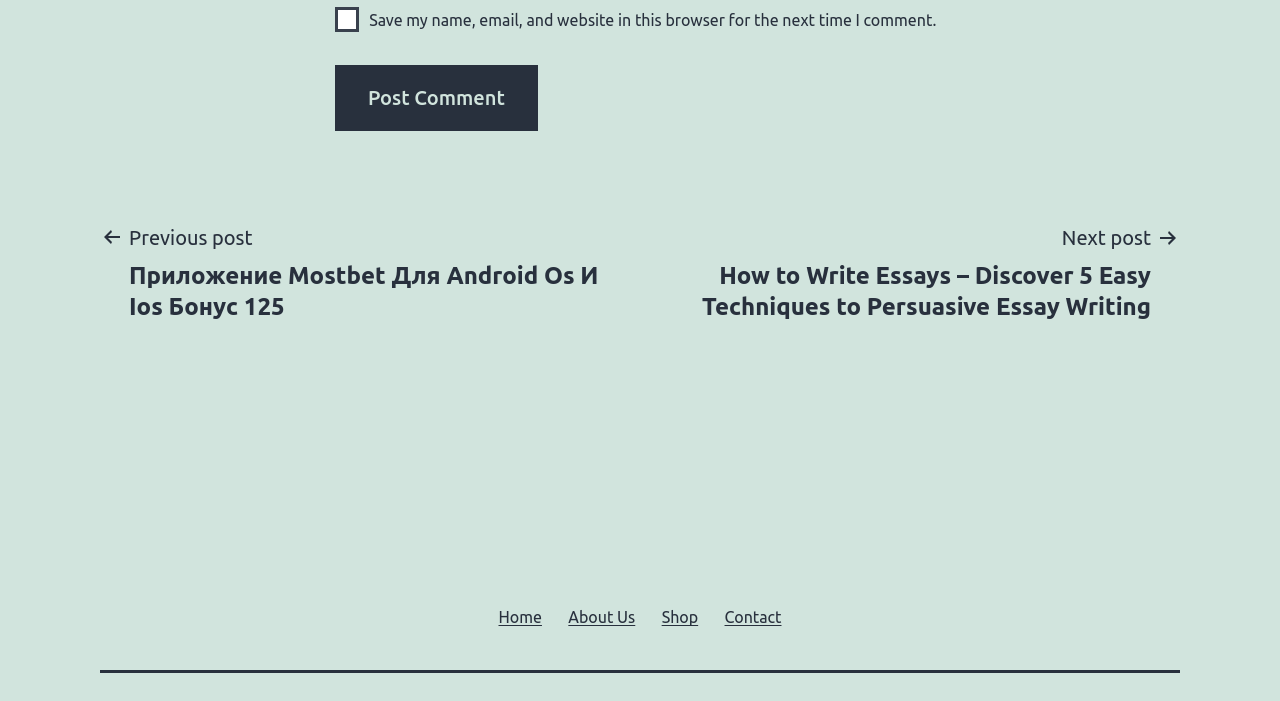Determine the bounding box coordinates of the element that should be clicked to execute the following command: "Click the Contact link".

[0.556, 0.842, 0.621, 0.915]